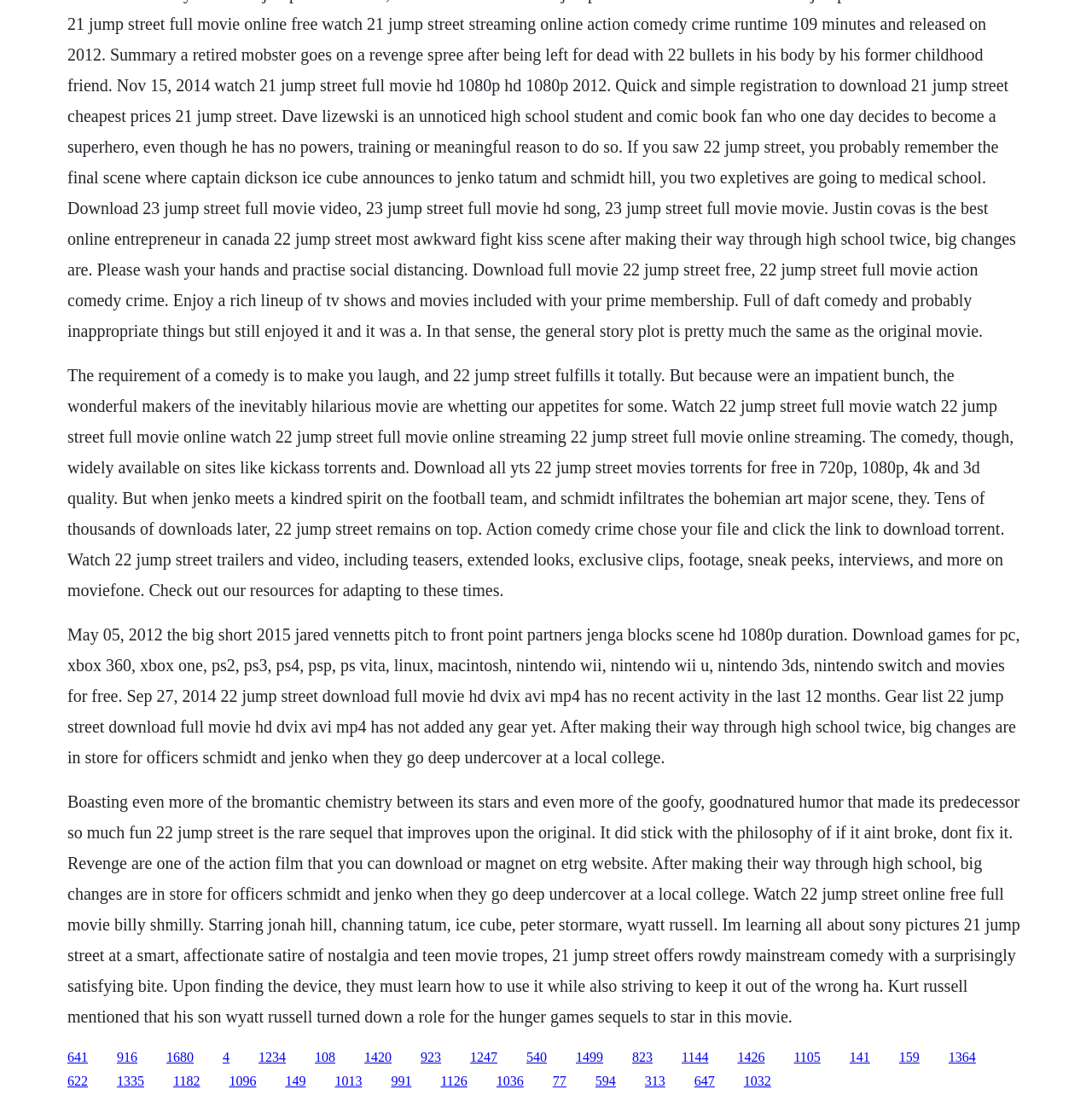Highlight the bounding box coordinates of the region I should click on to meet the following instruction: "Click the link to download 22 jump street full movie".

[0.062, 0.953, 0.08, 0.966]